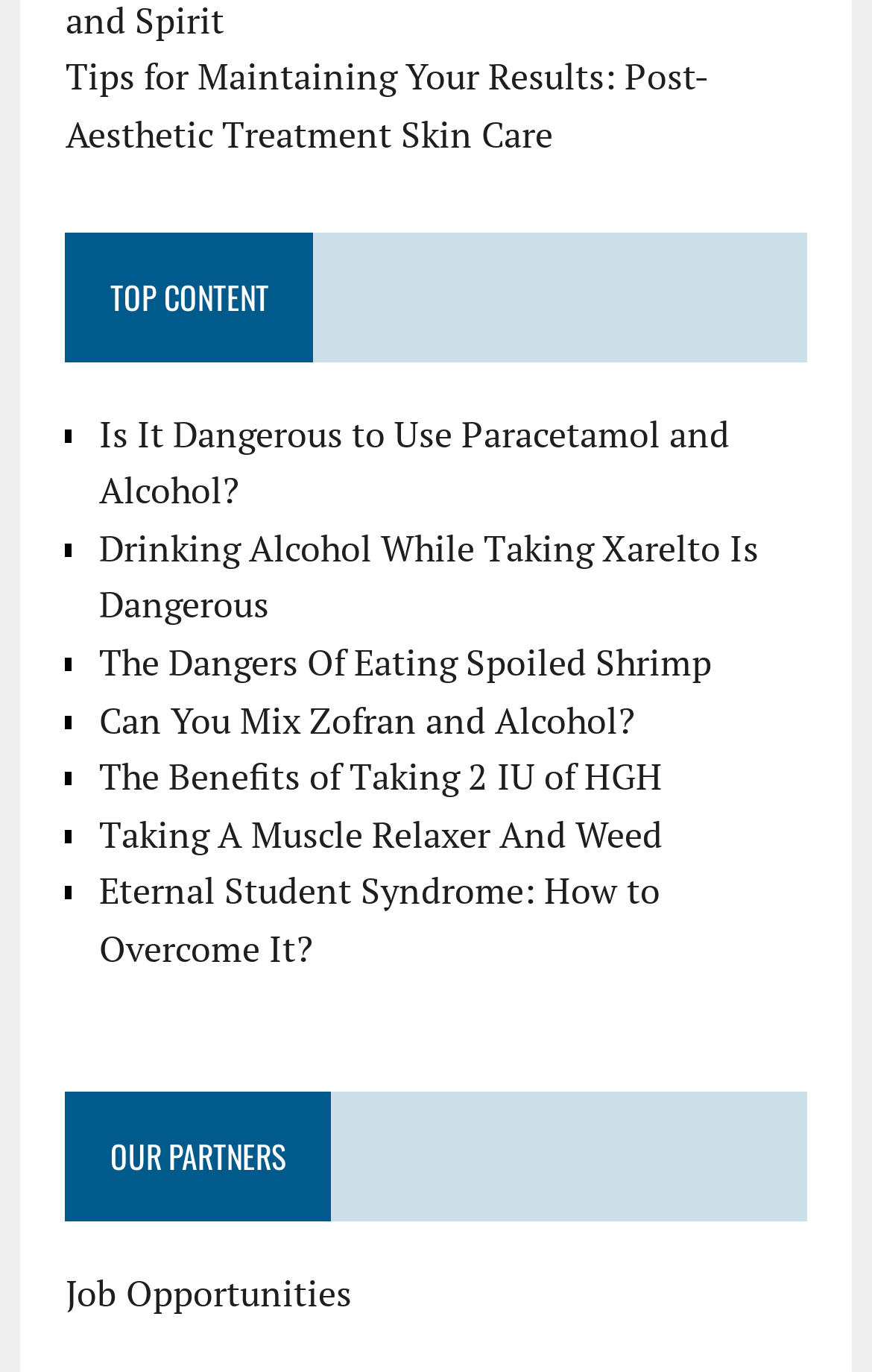How many links are there under the 'TOP CONTENT' section?
Refer to the image and respond with a one-word or short-phrase answer.

9